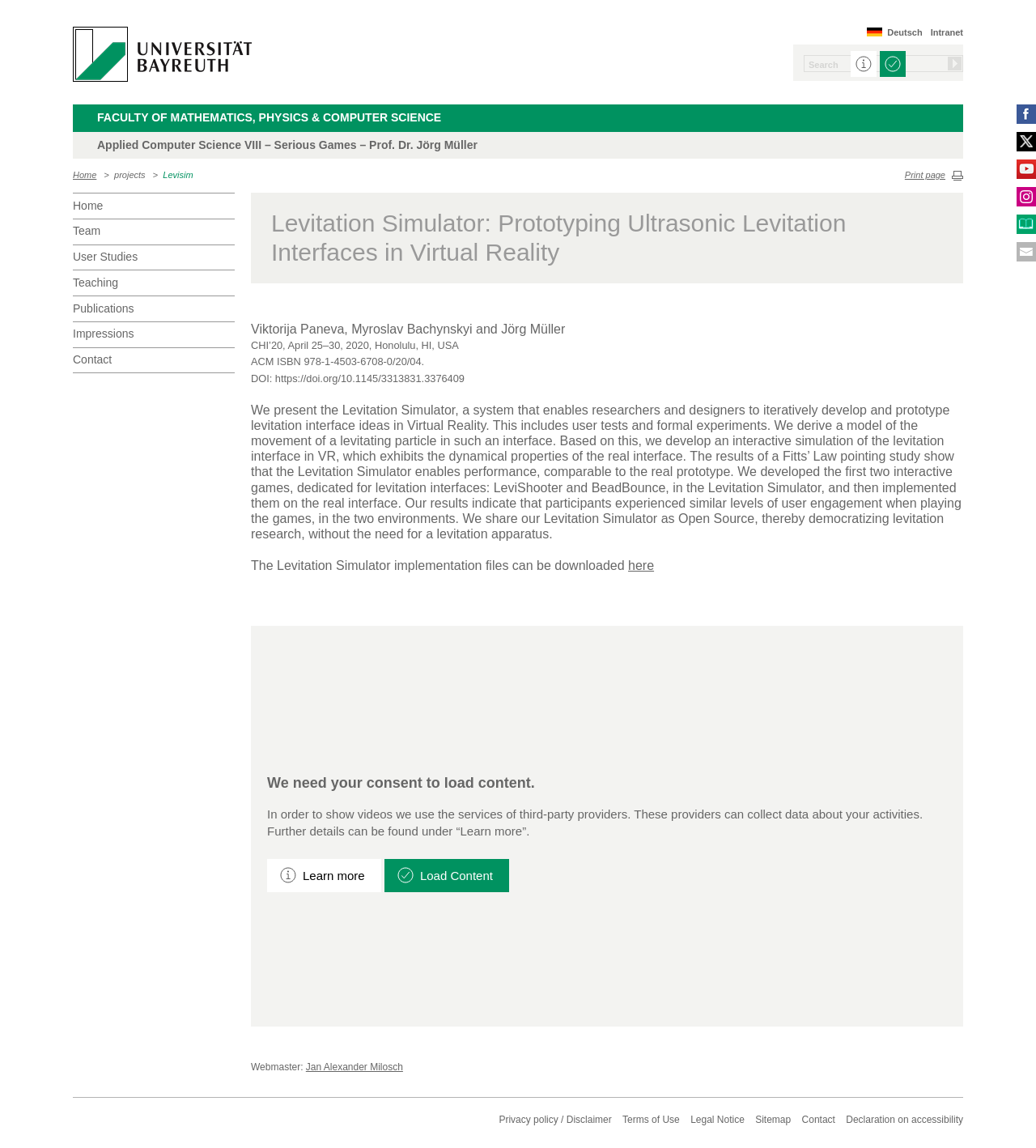Locate the bounding box coordinates of the clickable area needed to fulfill the instruction: "Visit the faculty of mathematics, physics and computer science".

[0.094, 0.096, 0.446, 0.11]